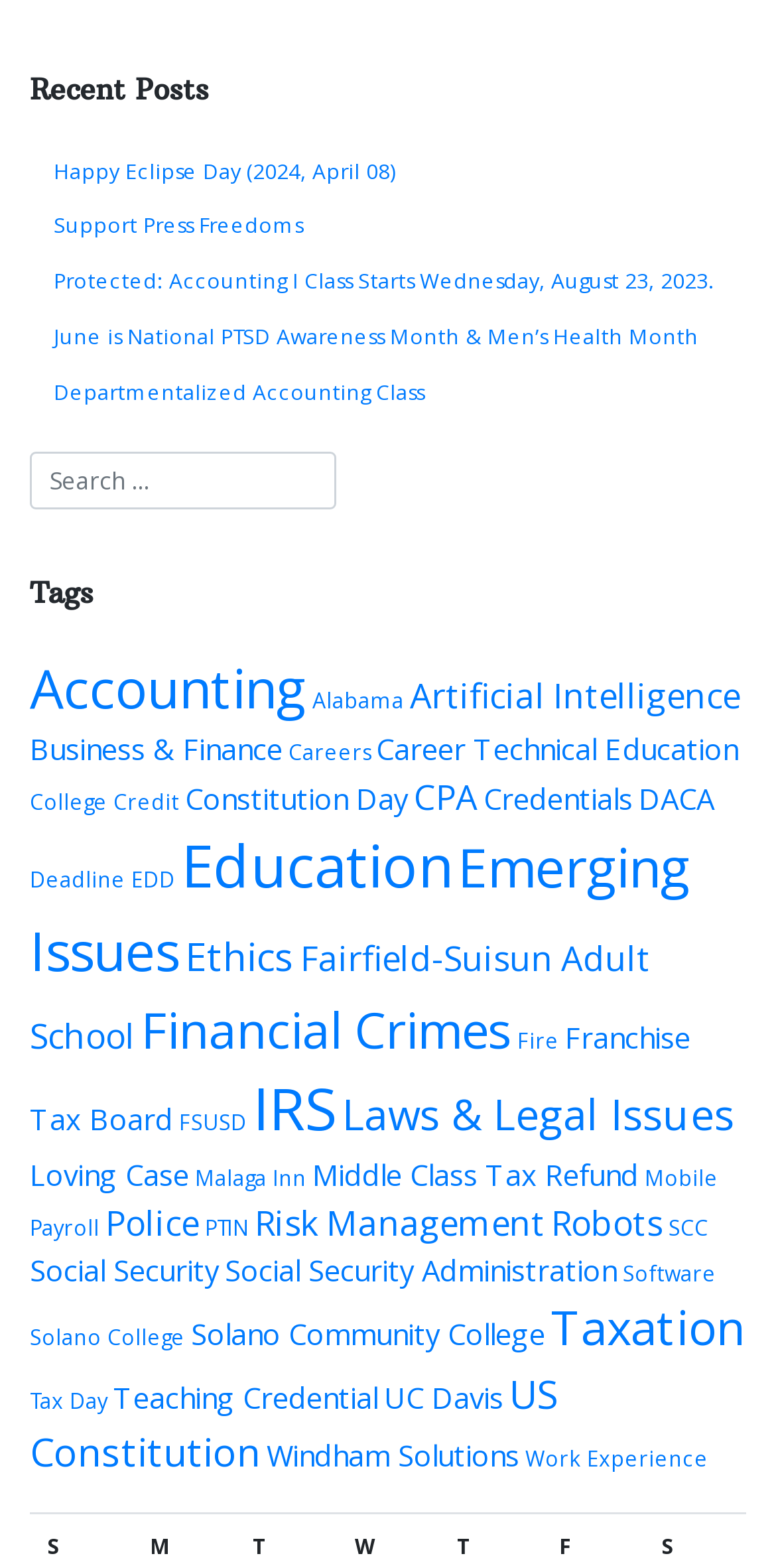Can you give a comprehensive explanation to the question given the content of the image?
Is there a search box on the webpage?

I examined the webpage and found a search box with a bounding box of [0.038, 0.288, 0.962, 0.333]. This indicates that there is a search box on the webpage.